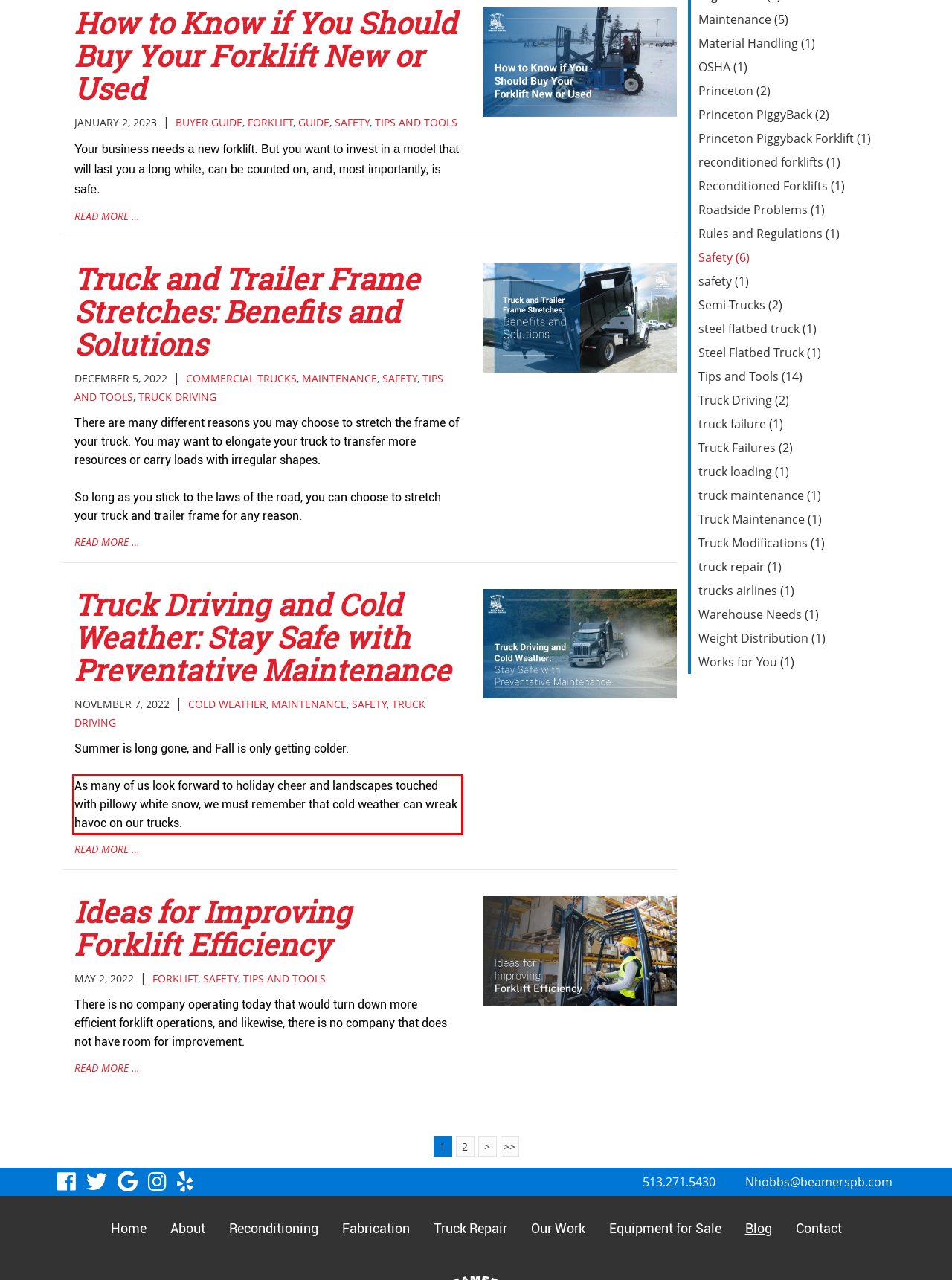You have a screenshot of a webpage with a UI element highlighted by a red bounding box. Use OCR to obtain the text within this highlighted area.

As many of us look forward to holiday cheer and landscapes touched with pillowy white snow, we must remember that cold weather can wreak havoc on our trucks.